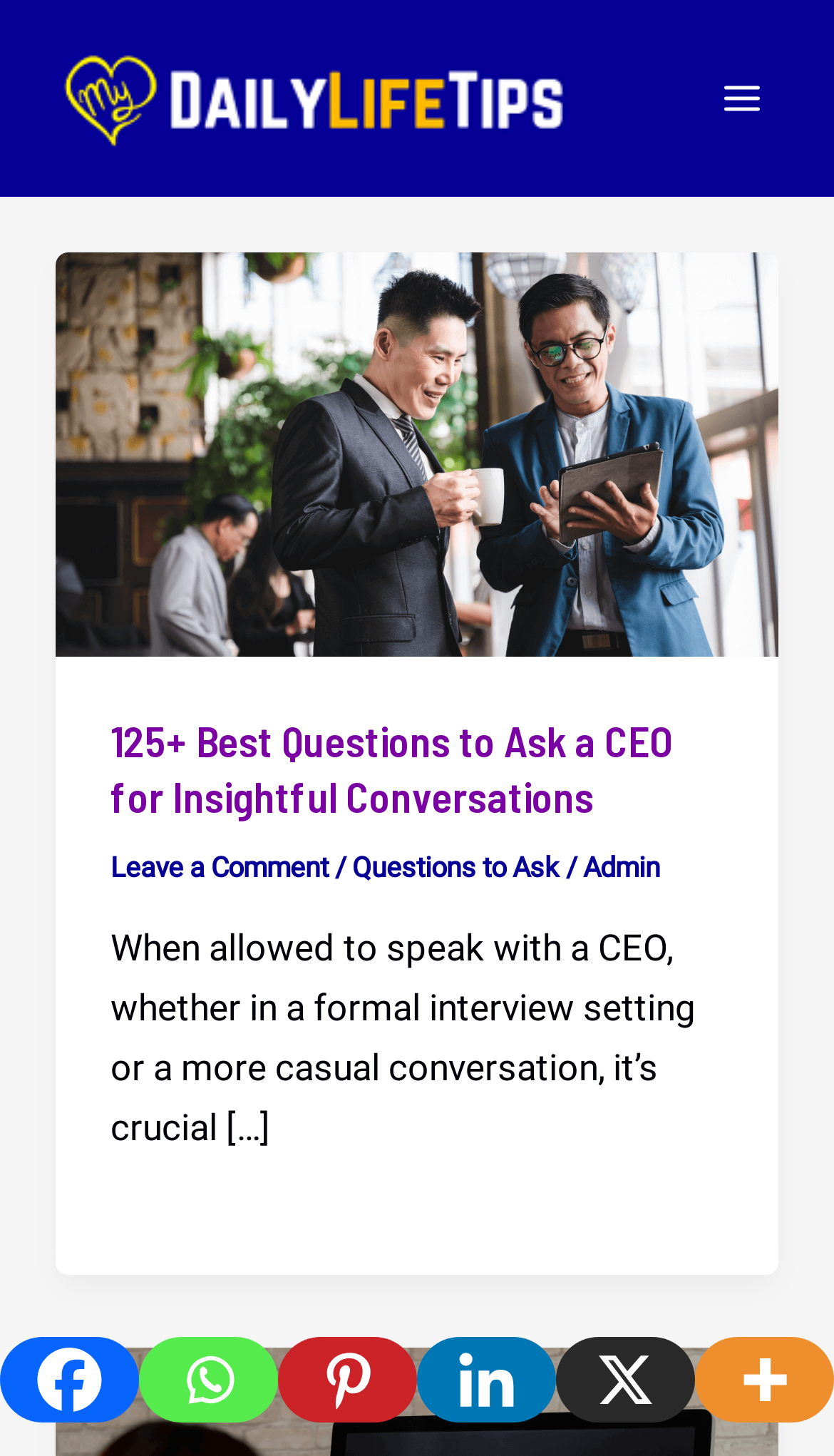Locate the bounding box coordinates of the clickable area to execute the instruction: "Click the main menu button". Provide the coordinates as four float numbers between 0 and 1, represented as [left, top, right, bottom].

[0.832, 0.034, 0.949, 0.101]